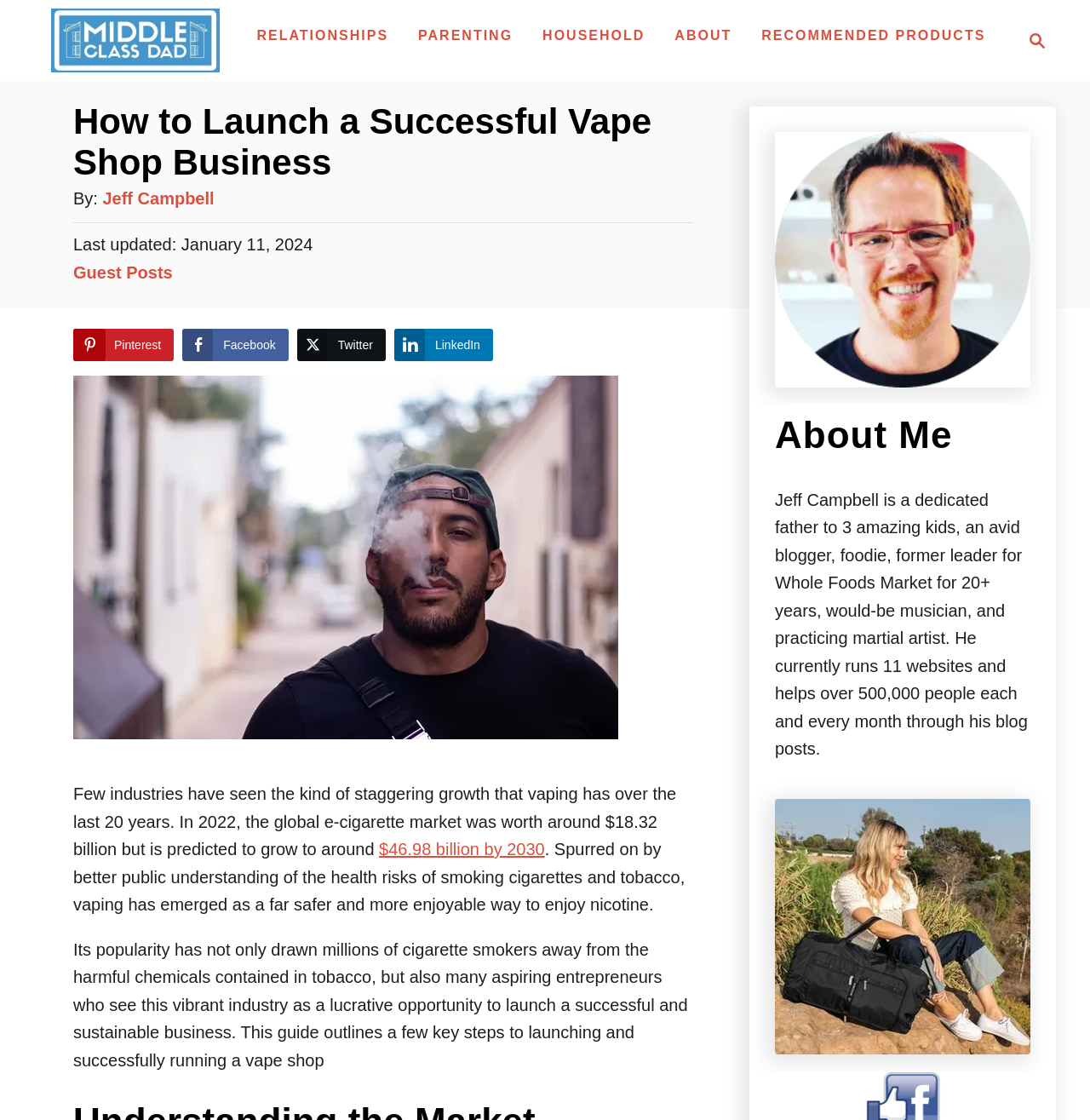Answer with a single word or phrase: 
What is the topic of the article?

Launching a successful vape shop business